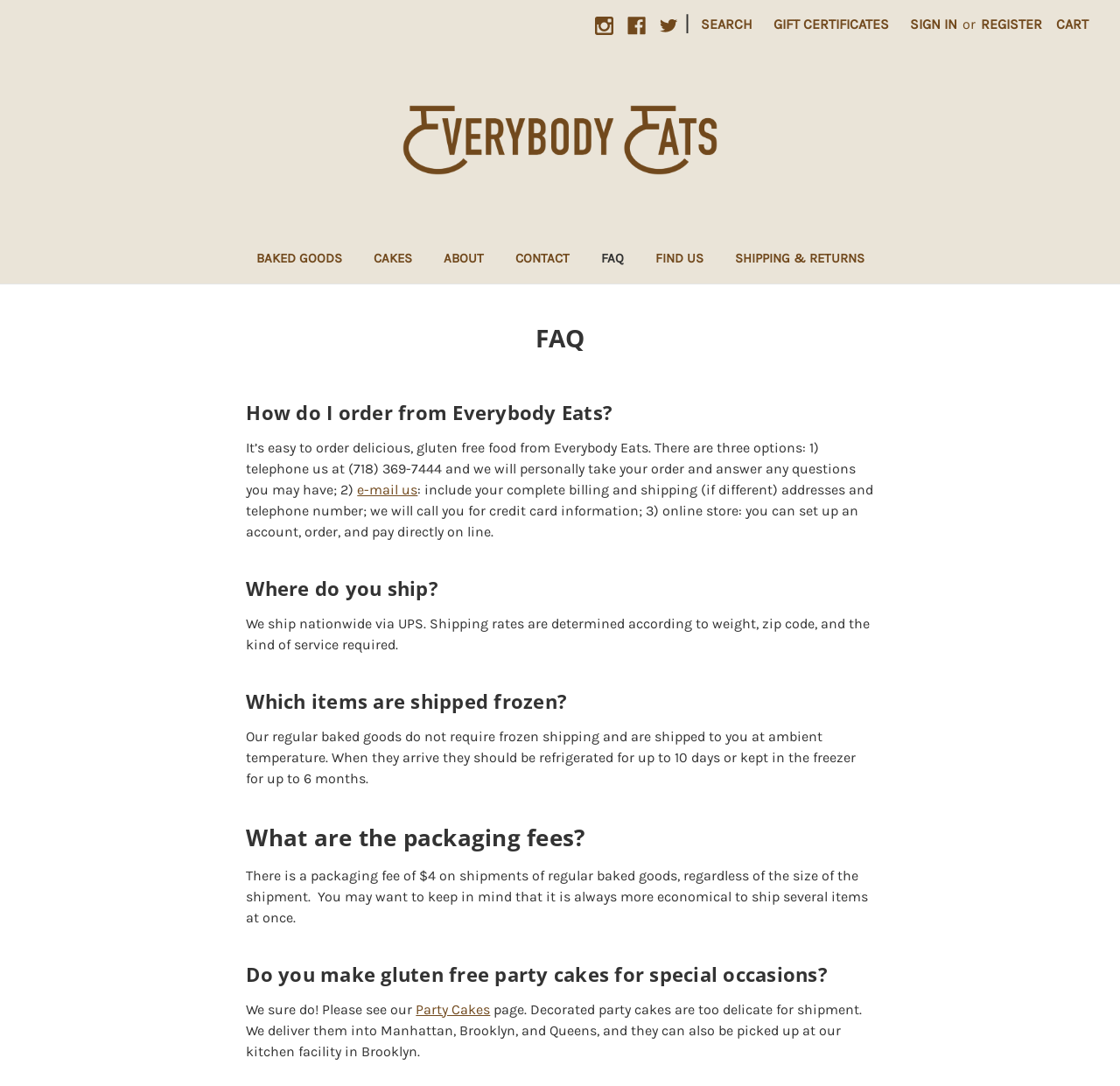Find the bounding box coordinates for the area you need to click to carry out the instruction: "Sign in". The coordinates should be four float numbers between 0 and 1, indicated as [left, top, right, bottom].

[0.803, 0.0, 0.864, 0.045]